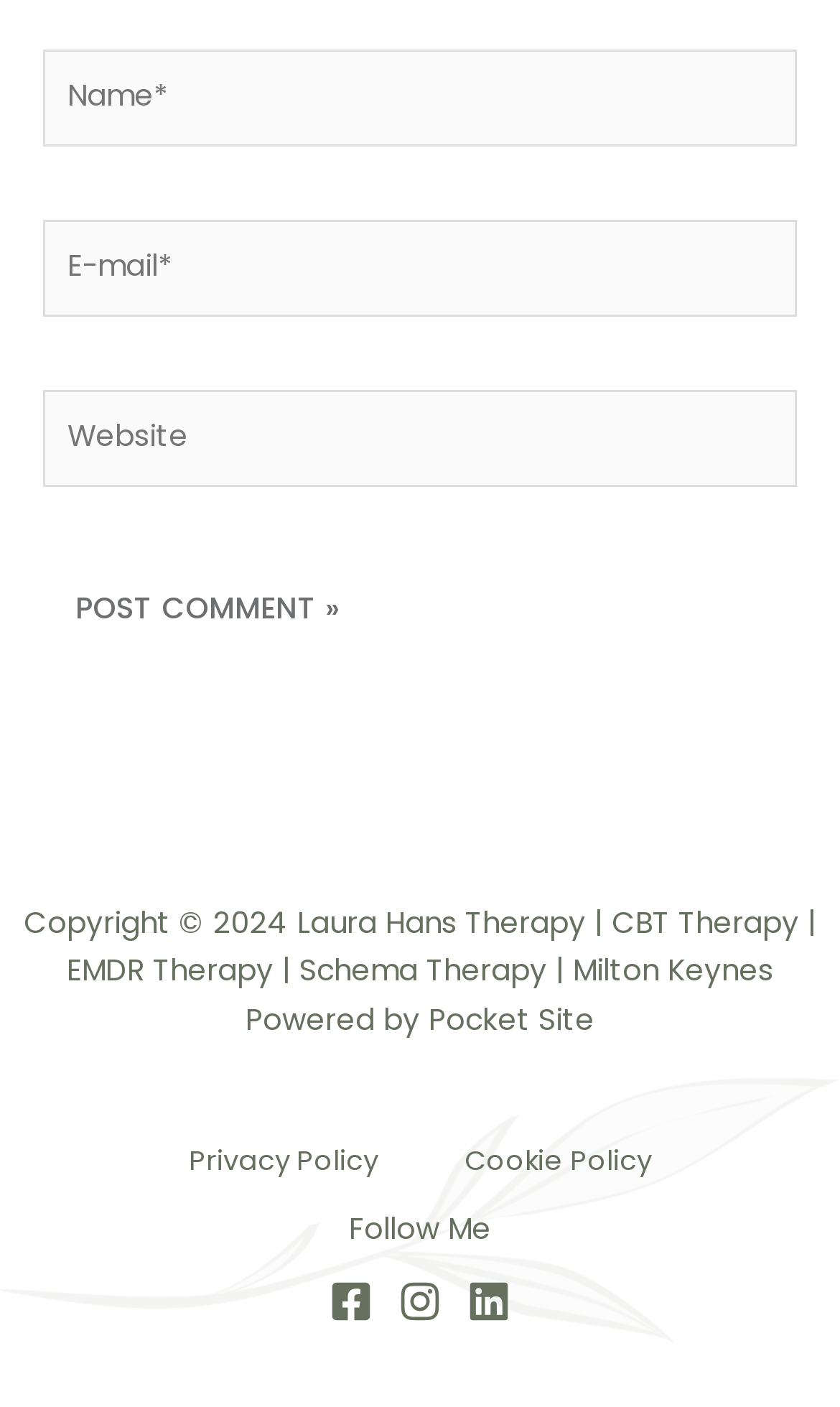Please provide a comprehensive answer to the question below using the information from the image: How many navigation links are available?

The webpage has a navigation section with two links, which are 'Privacy Policy' and 'Cookie Policy', allowing users to access these pages.